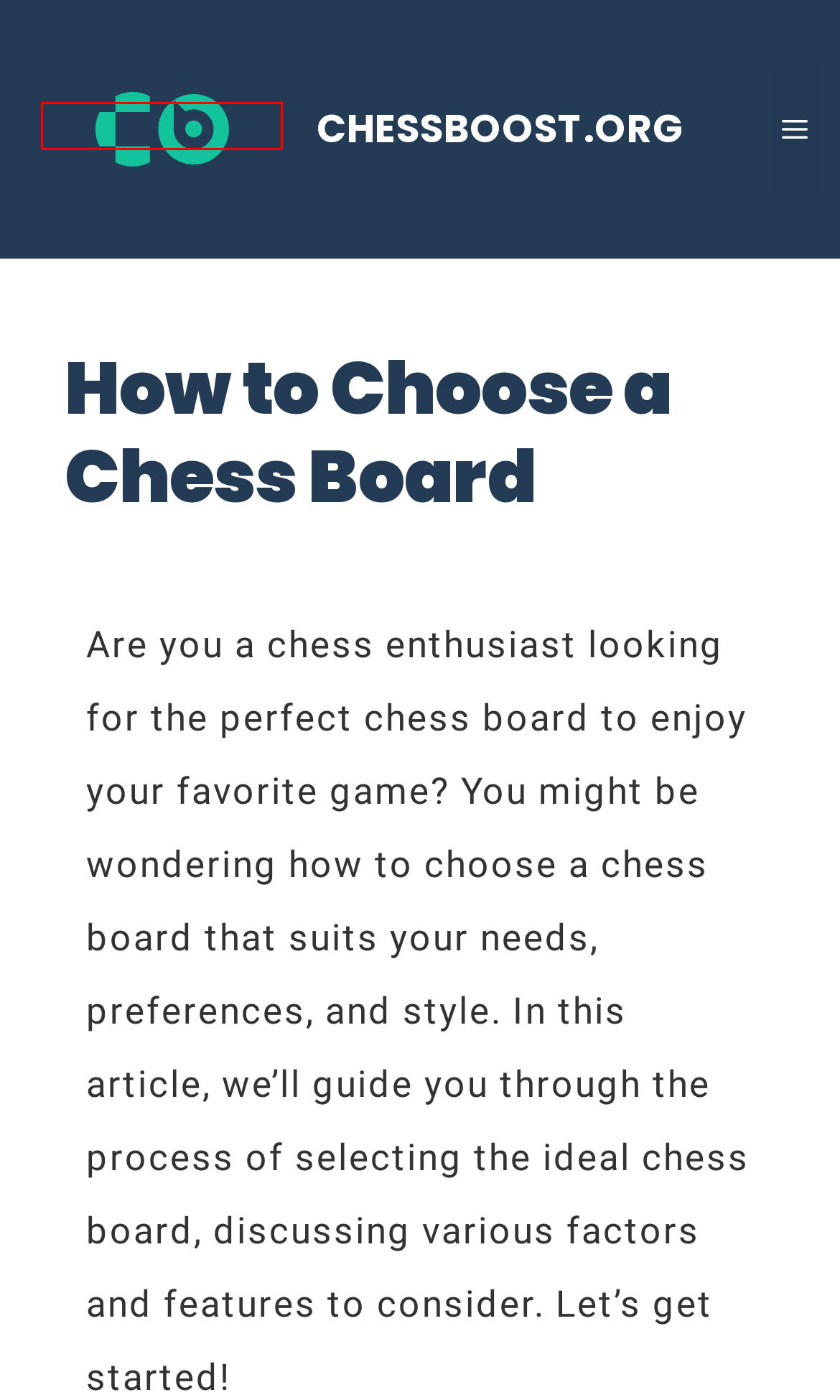A screenshot of a webpage is given with a red bounding box around a UI element. Choose the description that best matches the new webpage shown after clicking the element within the red bounding box. Here are the candidates:
A. Contact us - ChessBoost.org
B. ChessBoost.org: Master Chess Strategies, Tactics, and Tips
C. Essential Chess Books for Every Skill Level: Boost Your Game
D. Master Chess Endgames: Strategies for Winning the Final Battle
E. About us - ChessBoost.org
F. Guides Archives - ChessBoost.org
G. Chess Openings: The Best Strategies for White & Black
H. Chess Puzzles: Boost Your Chess Skills with Tactical Challenges

B